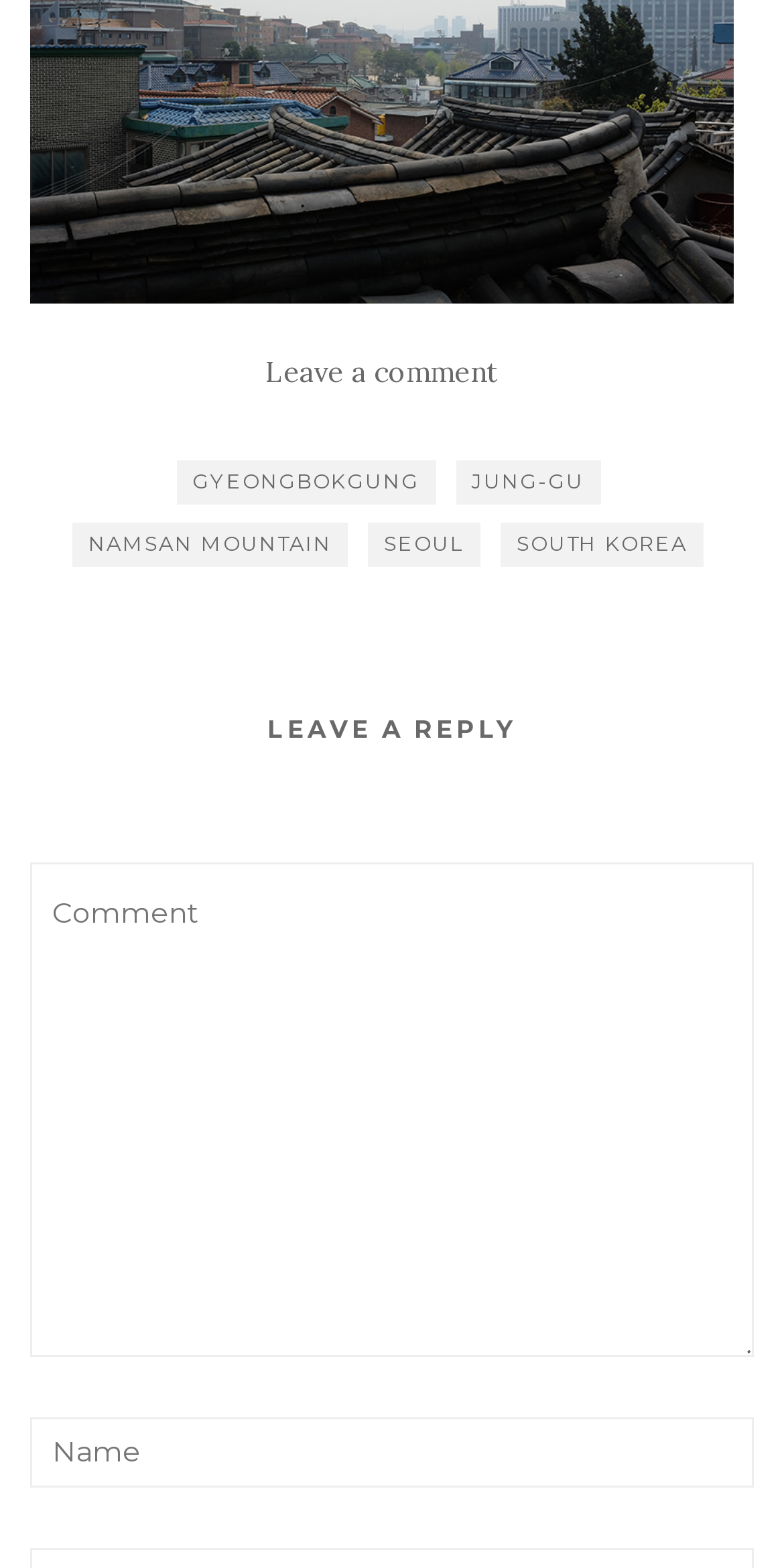Using the format (top-left x, top-left y, bottom-right x, bottom-right y), and given the element description, identify the bounding box coordinates within the screenshot: Seoul

[0.469, 0.333, 0.613, 0.361]